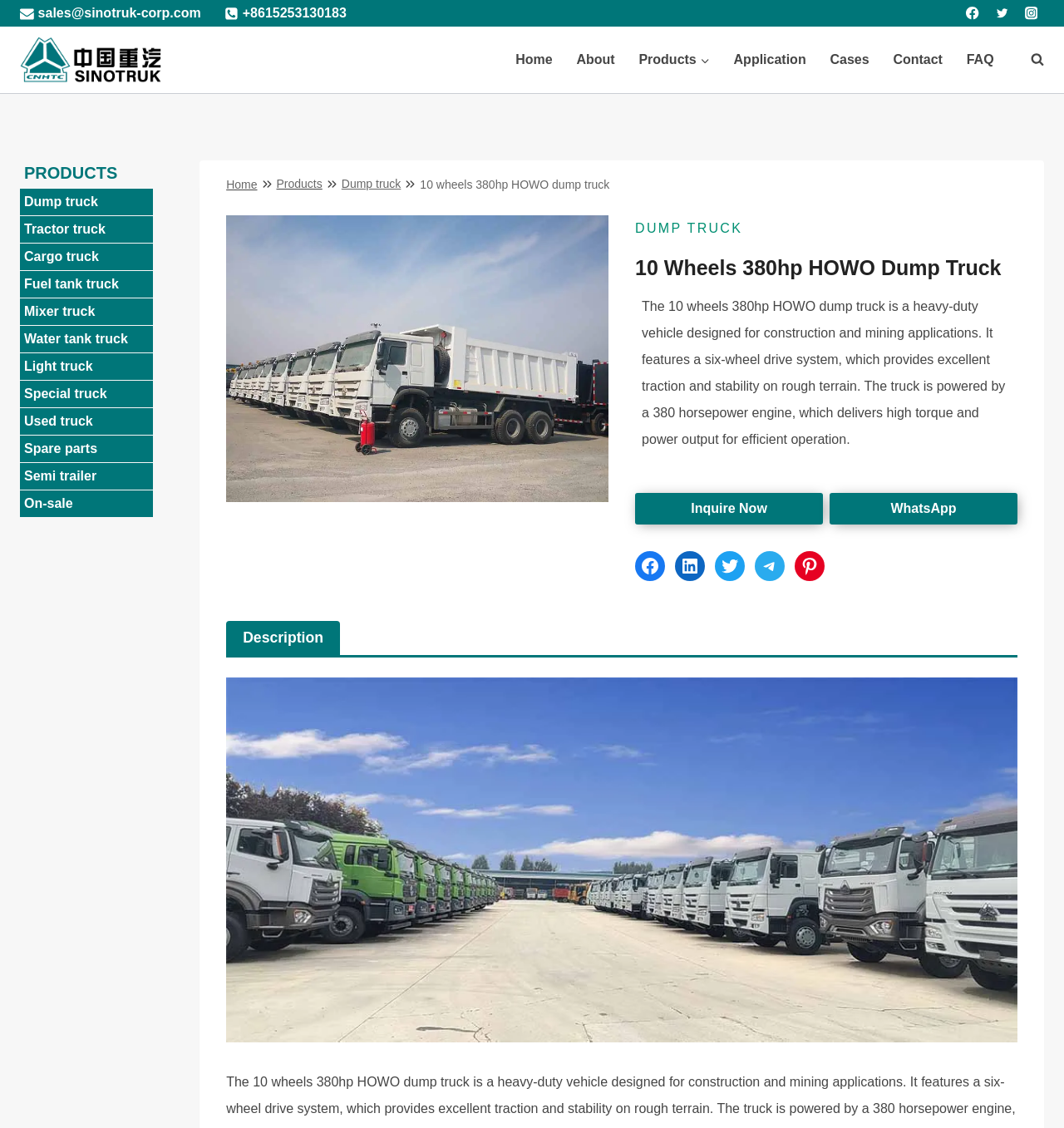Find the bounding box coordinates for the area that must be clicked to perform this action: "View dump truck details".

[0.321, 0.157, 0.377, 0.169]